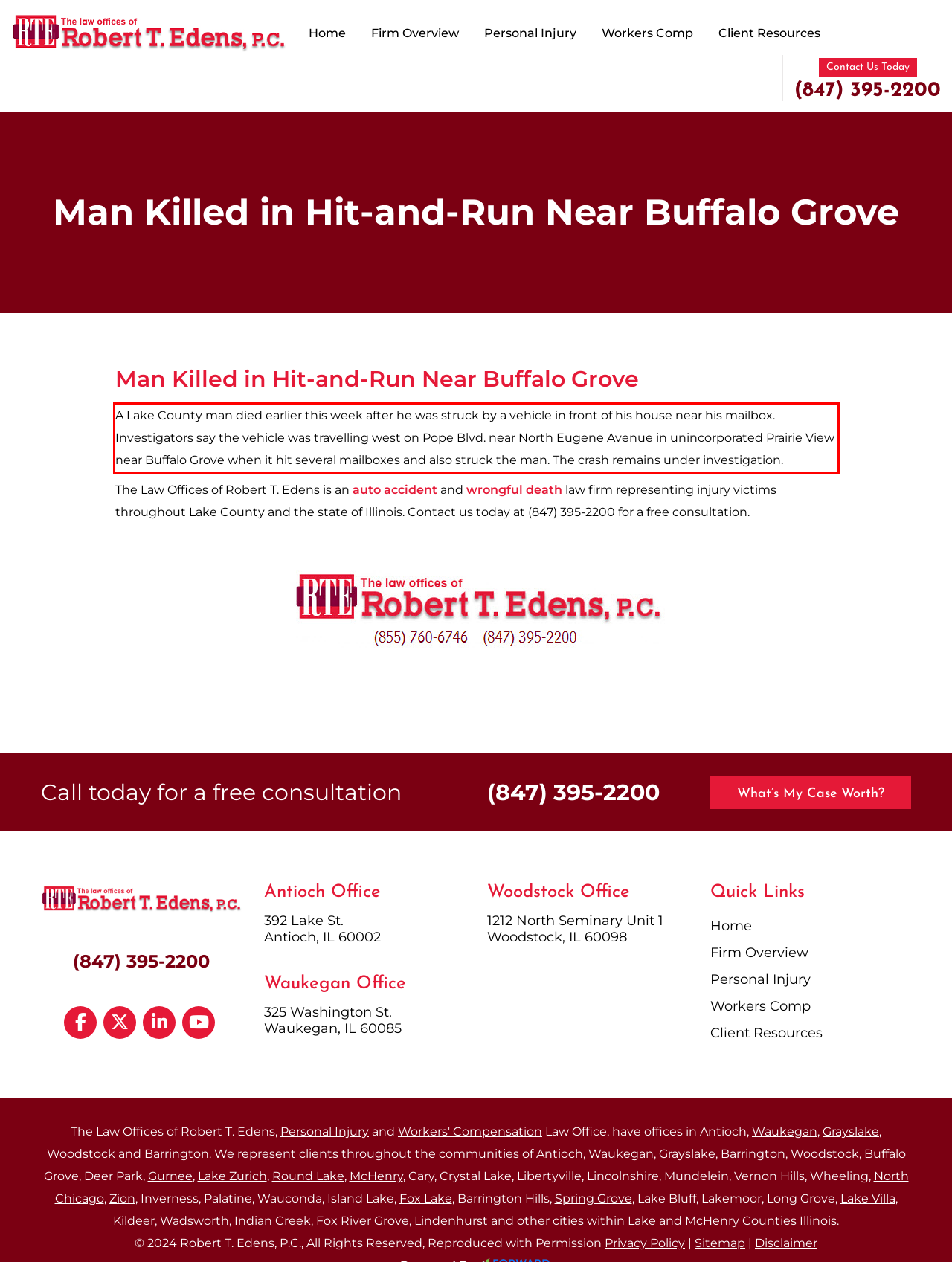Given a screenshot of a webpage, locate the red bounding box and extract the text it encloses.

A Lake County man died earlier this week after he was struck by a vehicle in front of his house near his mailbox. Investigators say the vehicle was travelling west on Pope Blvd. near North Eugene Avenue in unincorporated Prairie View near Buffalo Grove when it hit several mailboxes and also struck the man. The crash remains under investigation.